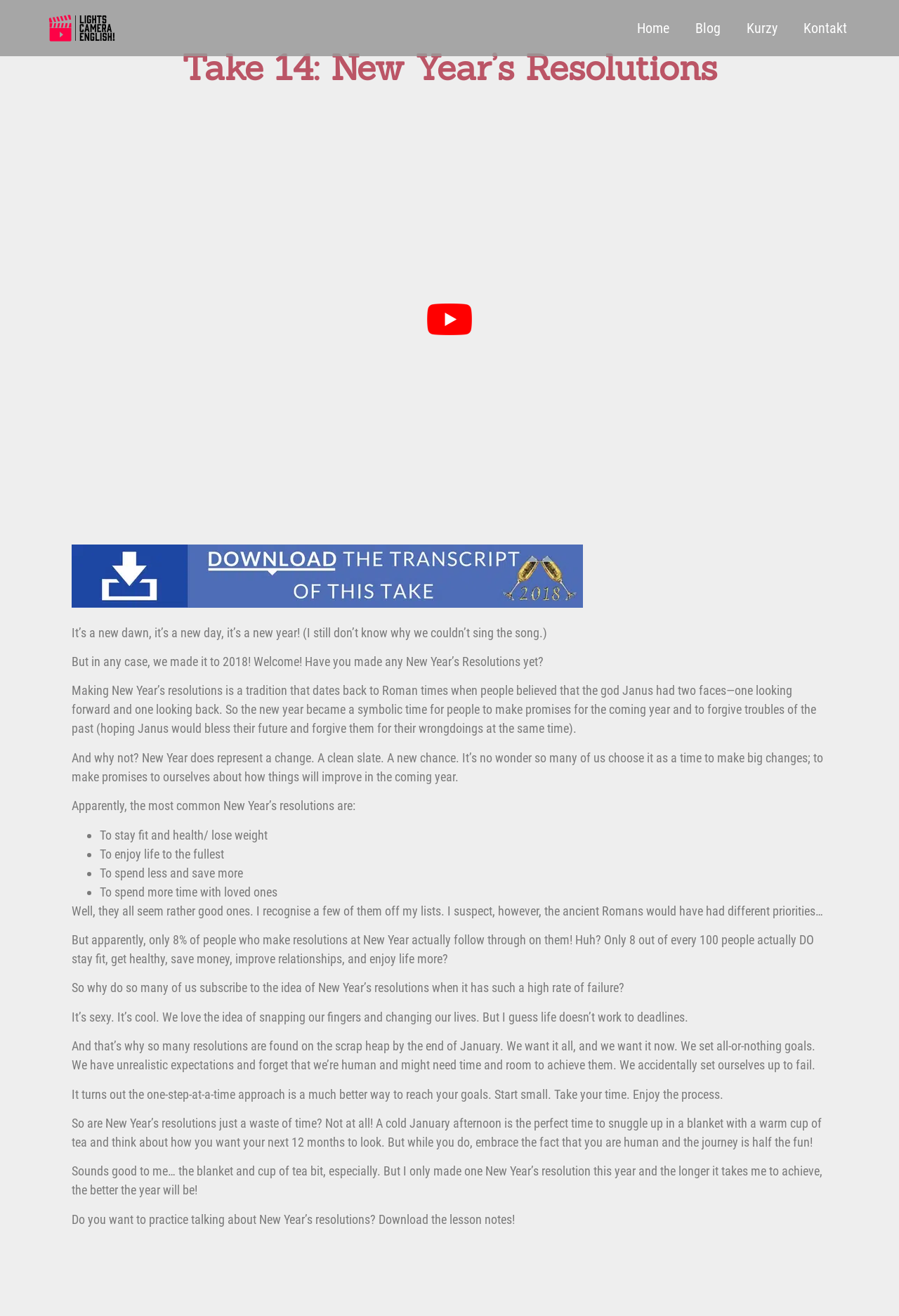What is the main topic of this webpage?
Analyze the image and deliver a detailed answer to the question.

Based on the content of the webpage, it appears to be discussing New Year's Resolutions, including their history, common resolutions, and the challenges of keeping them. The text also provides a personal perspective on making resolutions and offers a lesson on practicing talking about them.